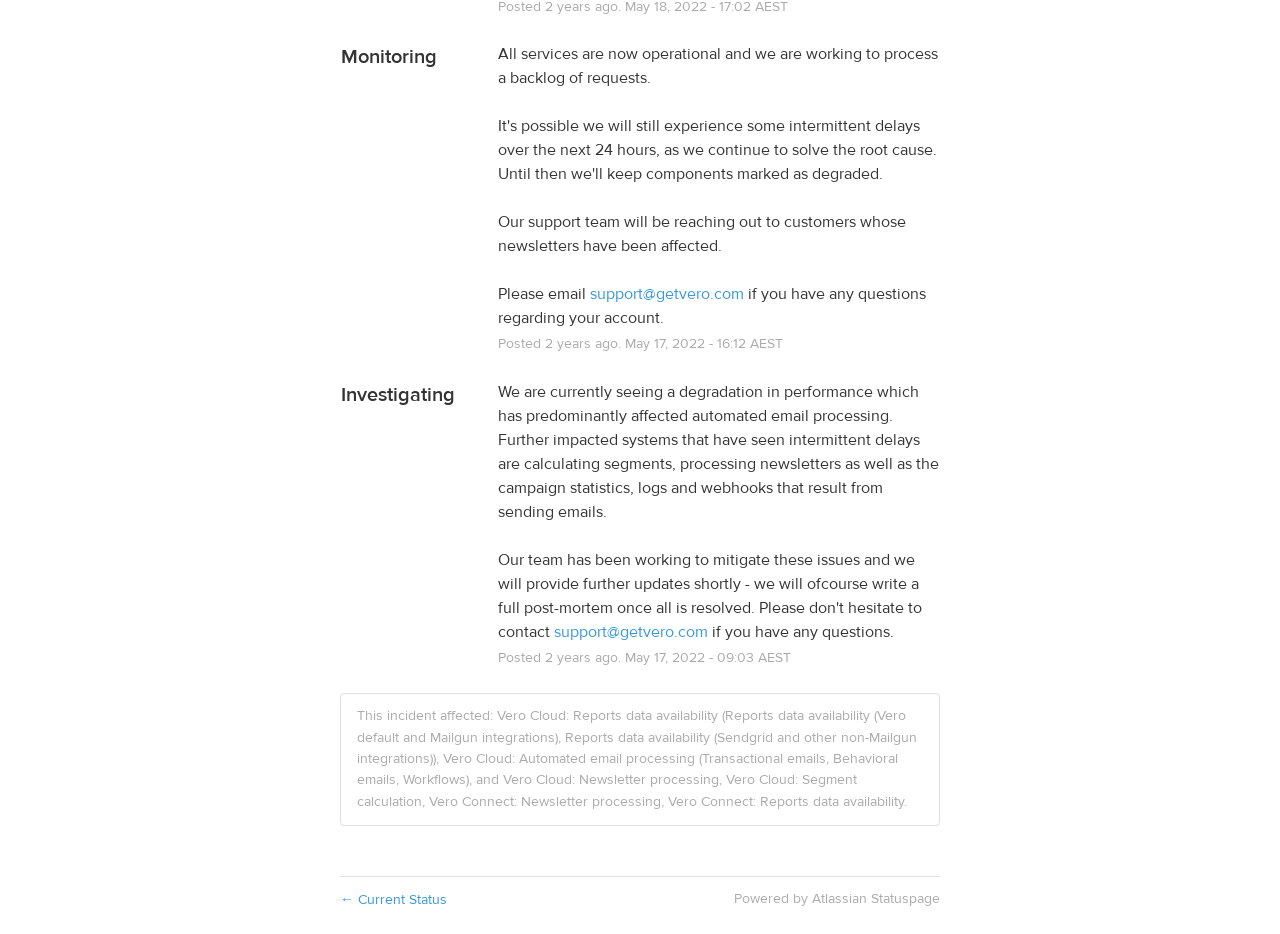From the webpage screenshot, predict the bounding box coordinates (top-left x, top-left y, bottom-right x, bottom-right y) for the UI element described here: Powered by Atlassian Statuspage

[0.573, 0.953, 0.734, 0.972]